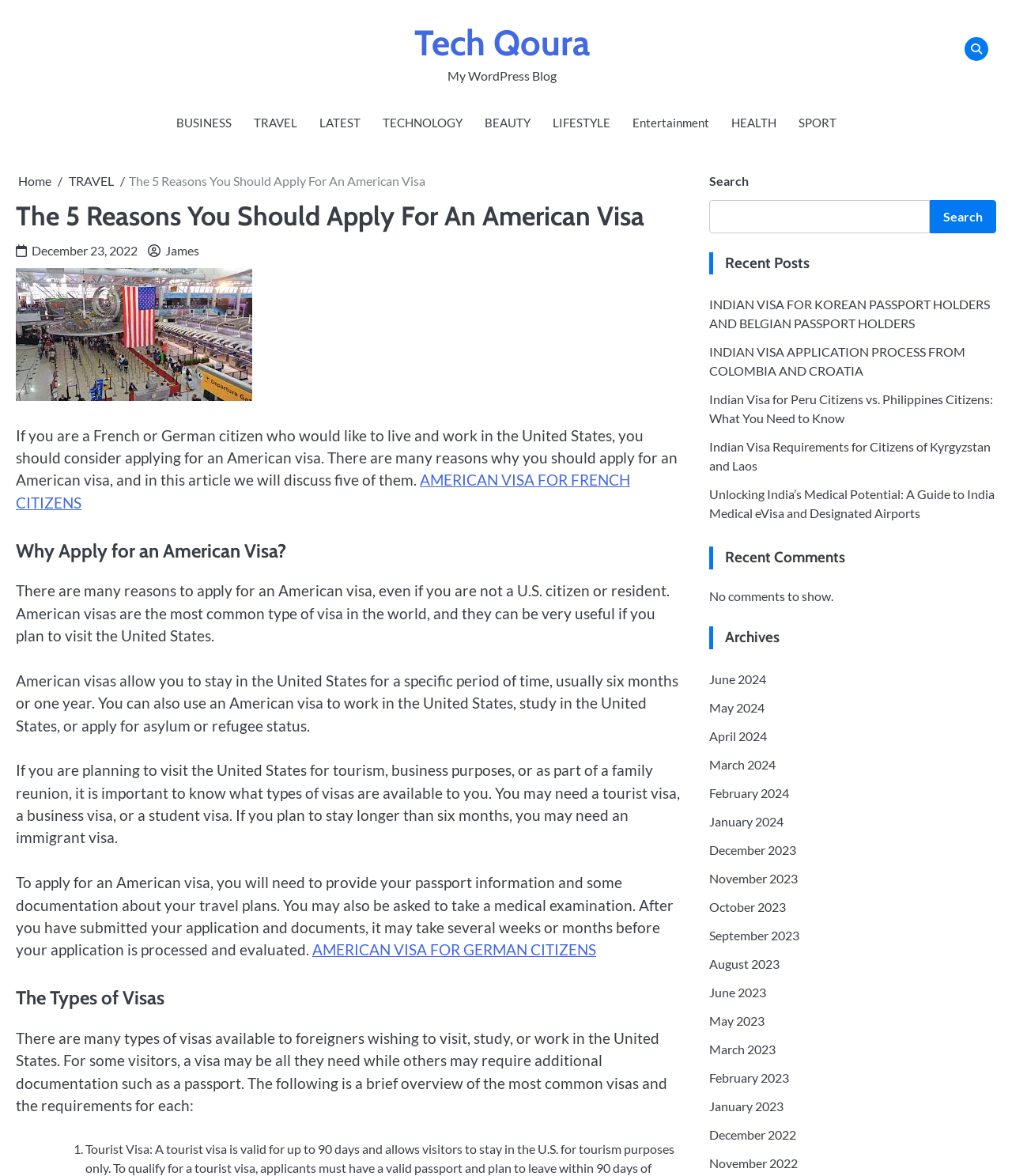Identify and provide the bounding box coordinates of the UI element described: "December 23, 2022". The coordinates should be formatted as [left, top, right, bottom], with each number being a float between 0 and 1.

[0.016, 0.206, 0.136, 0.219]